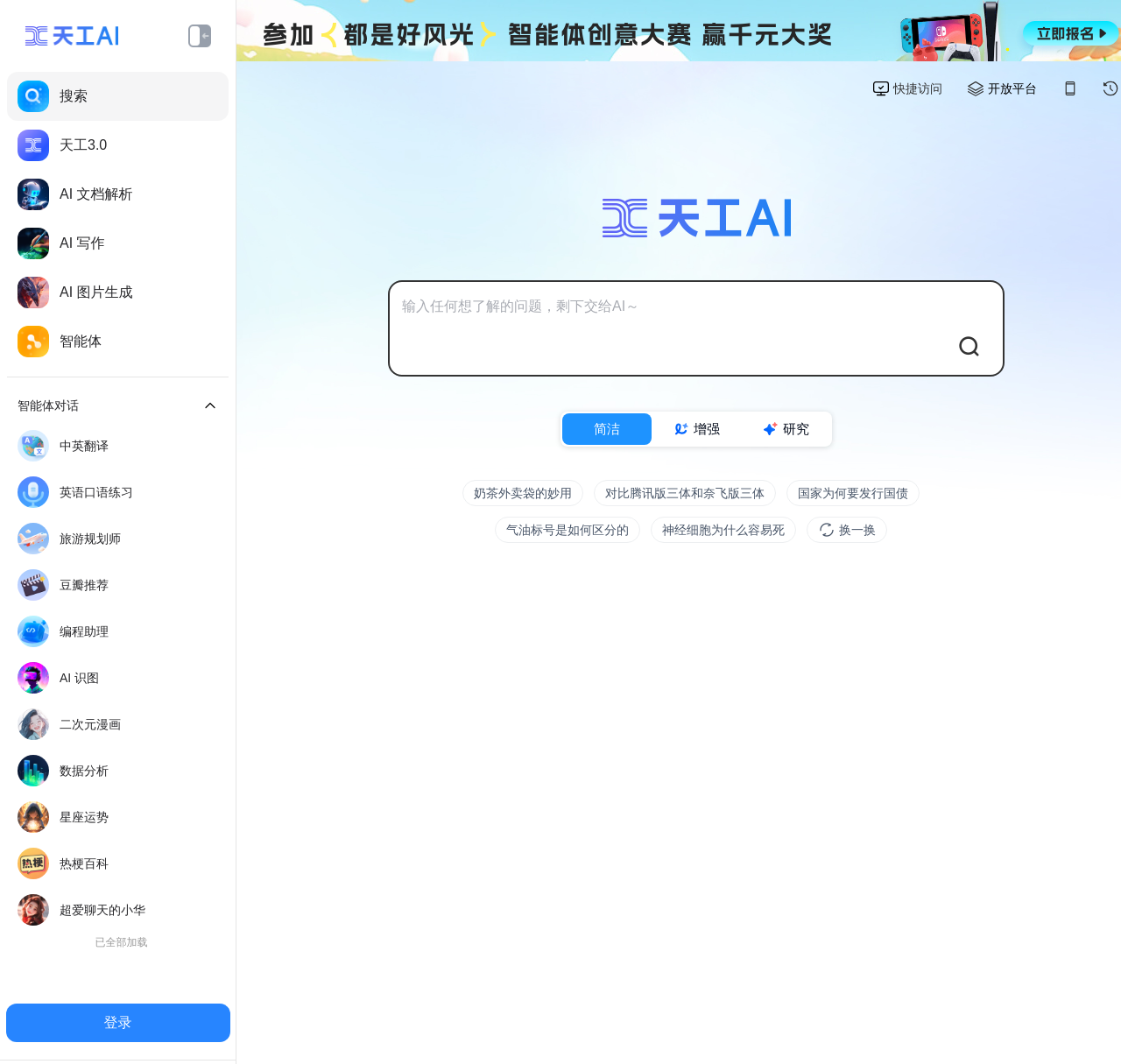Generate a detailed explanation of the webpage's features and information.

This webpage is about a conversational AI assistant called "天工" (Tian Gong) that can search, chat, write, and draw. The page has a prominent title "天工AI—搜索、聊天、写作、速读、画画的全能AI助手" at the top.

Below the title, there are two small images on the left and right sides, respectively. Underneath these images, there are several links to different features of the AI assistant, including "搜索" (search), "天工3.0" (Tian Gong 3.0), "AI 文档解析" (AI document analysis), "AI 写作" (AI writing), "AI 图片生成" (AI image generation), and "智能体" (intelligent body).

To the right of these links, there is a section with several static text elements, each describing a different functionality of the AI assistant, such as "中英翻译" (Chinese-English translation), "英语口语练习" (English speaking practice), "旅游规划师" (travel planner), and "豆瓣推荐" (douban recommendation).

Below this section, there is a large text box where users can input questions or topics they want to explore, with a prompt "输入任何想了解的问题，剩下交给AI～" (Enter any question you want to know, and let AI handle the rest).

To the right of the text box, there are three small images with corresponding static text elements, labeled "简洁" (simple), "增强" (enhanced), and "研究" (research).

Further down the page, there are several static text elements with example questions or topics, such as "奶茶外卖袋的妙用" (the wonders of milk tea takeaway bags), "对比腾讯版三体和奈飞版三体" (comparing Tencent's three-body problem with Netflix's), and "国家为何要发行国债" (why countries issue national debt).

At the bottom of the page, there is a button labeled "登录" (login) and several small images with corresponding static text elements, including "快捷访问" (quick access), "开放平台" (open platform), and "换一换" (change).